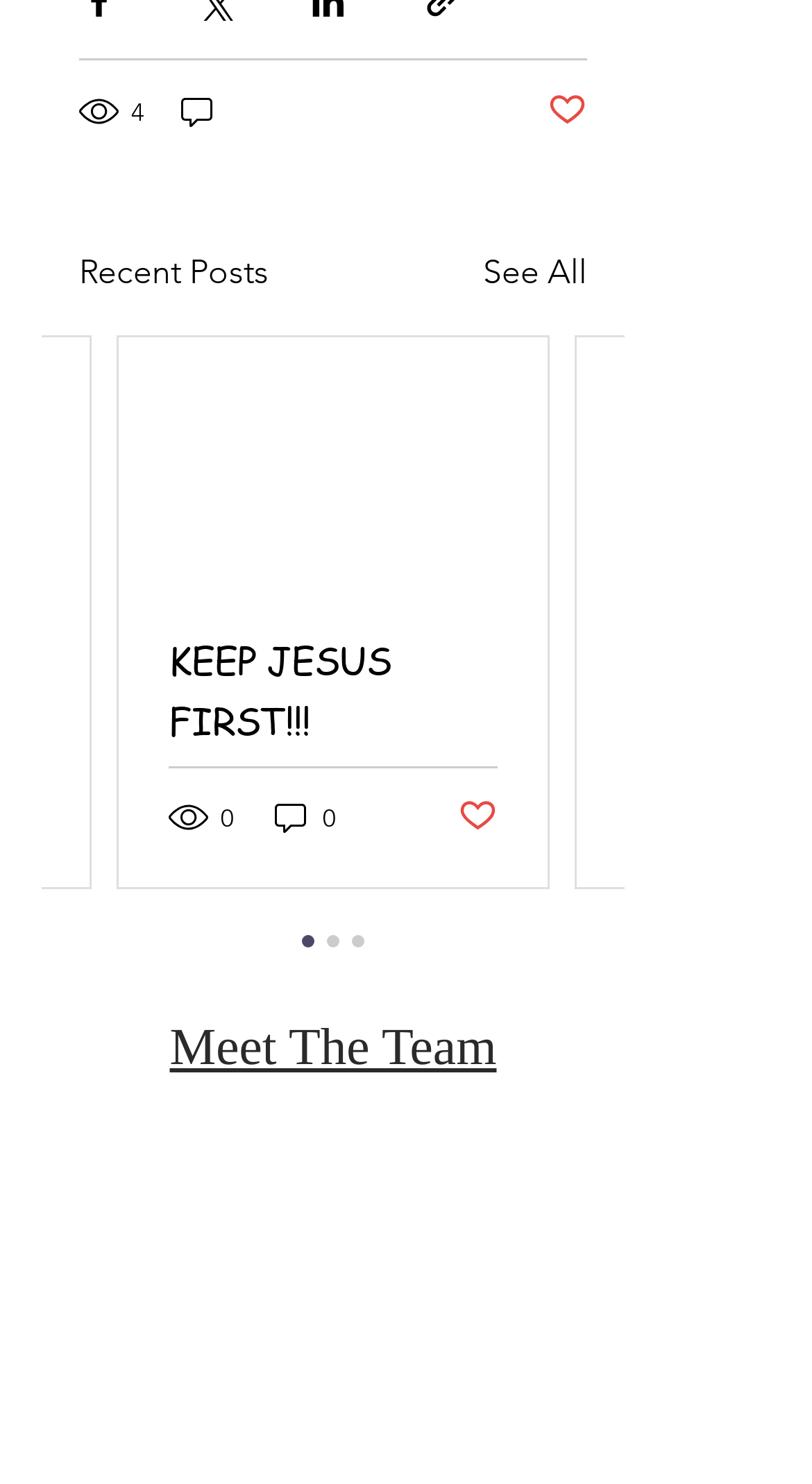Respond with a single word or phrase for the following question: 
How many posts are displayed?

1